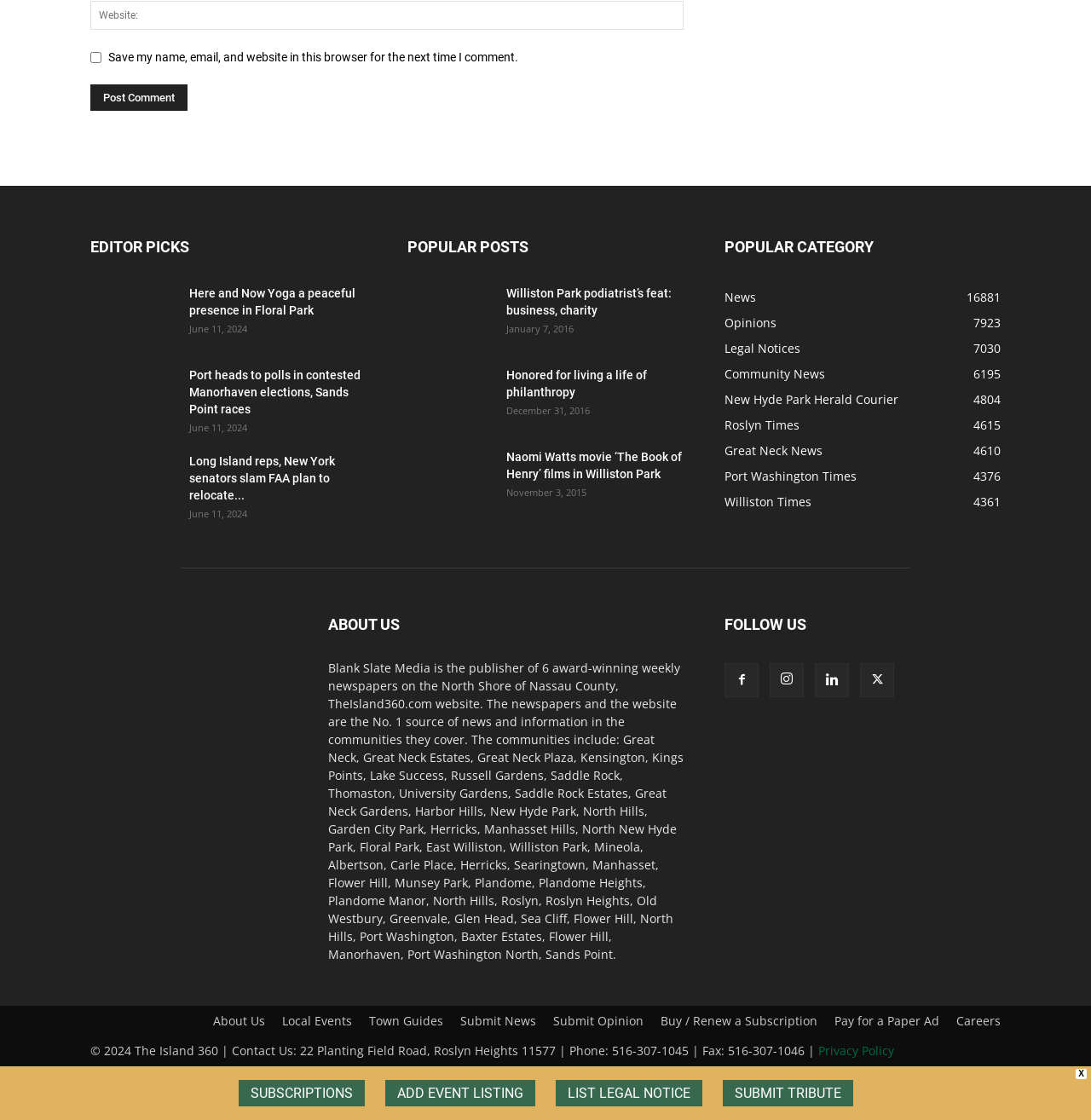Respond with a single word or phrase to the following question:
What is the topic of the article 'Here and Now Yoga a peaceful presence in Floral Park'?

Yoga